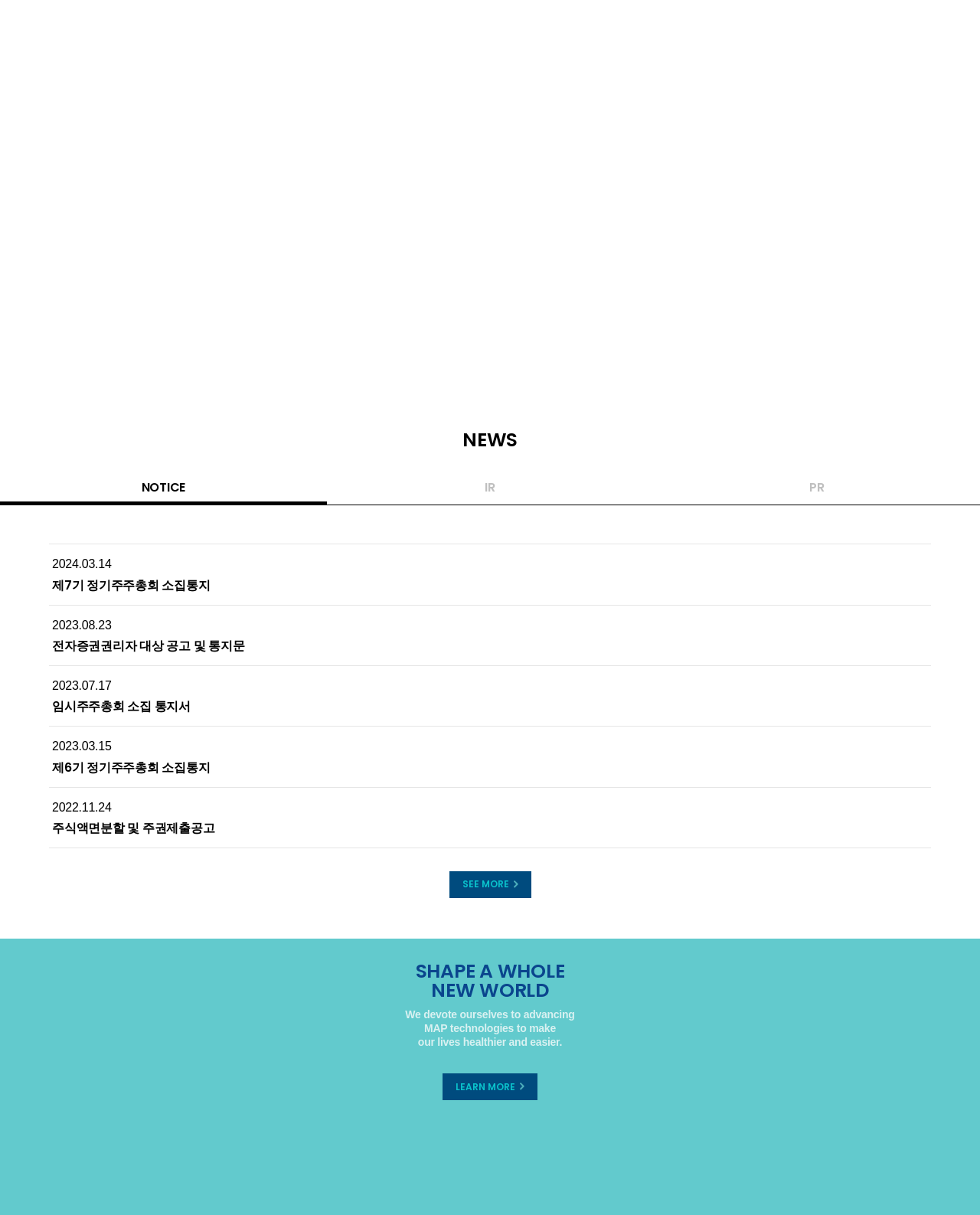Please identify the bounding box coordinates for the region that you need to click to follow this instruction: "view 2024.03.14 shareholder meeting notice".

[0.053, 0.458, 0.947, 0.488]